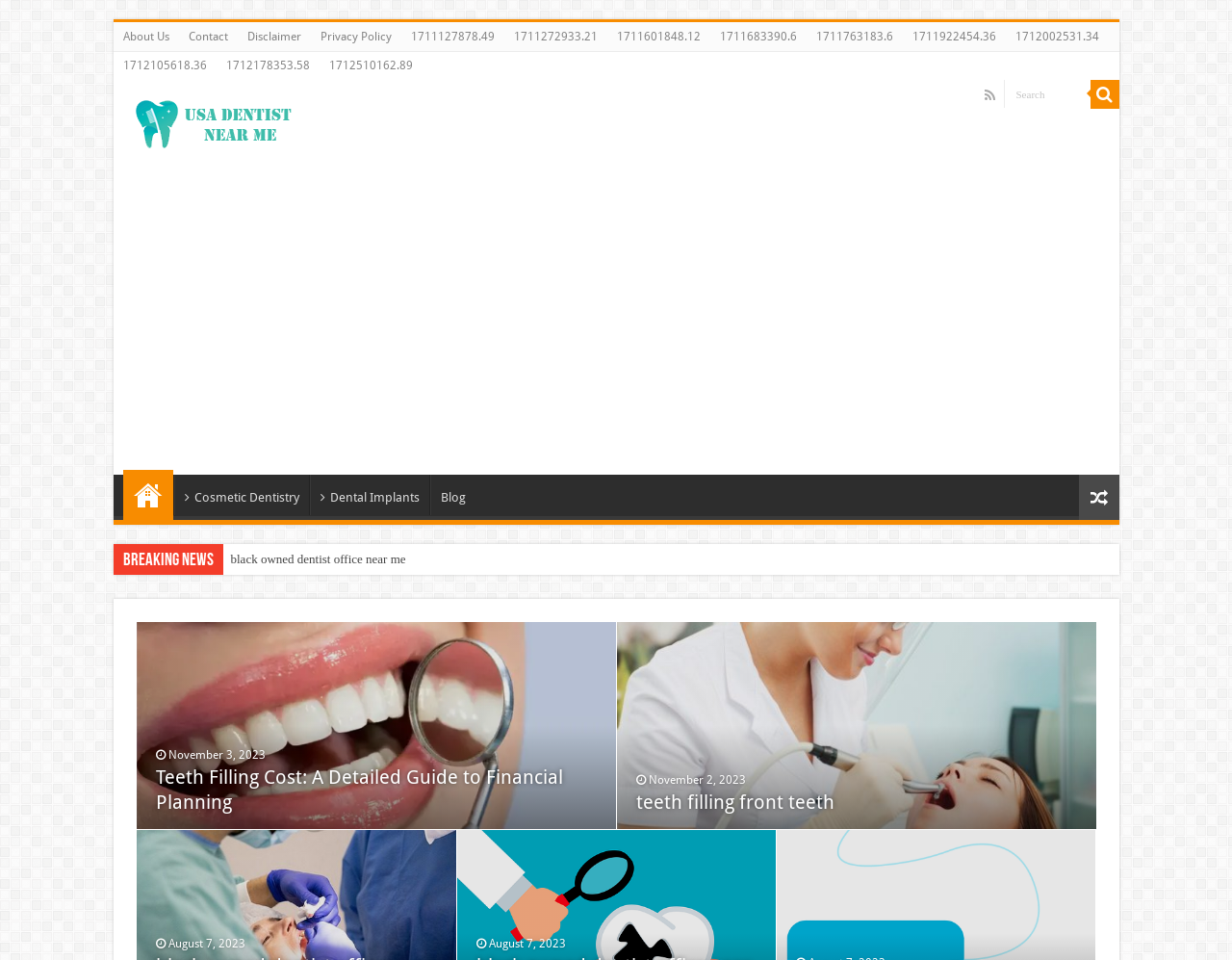Please locate the bounding box coordinates for the element that should be clicked to achieve the following instruction: "Check the latest news". Ensure the coordinates are given as four float numbers between 0 and 1, i.e., [left, top, right, bottom].

[0.1, 0.575, 0.173, 0.594]